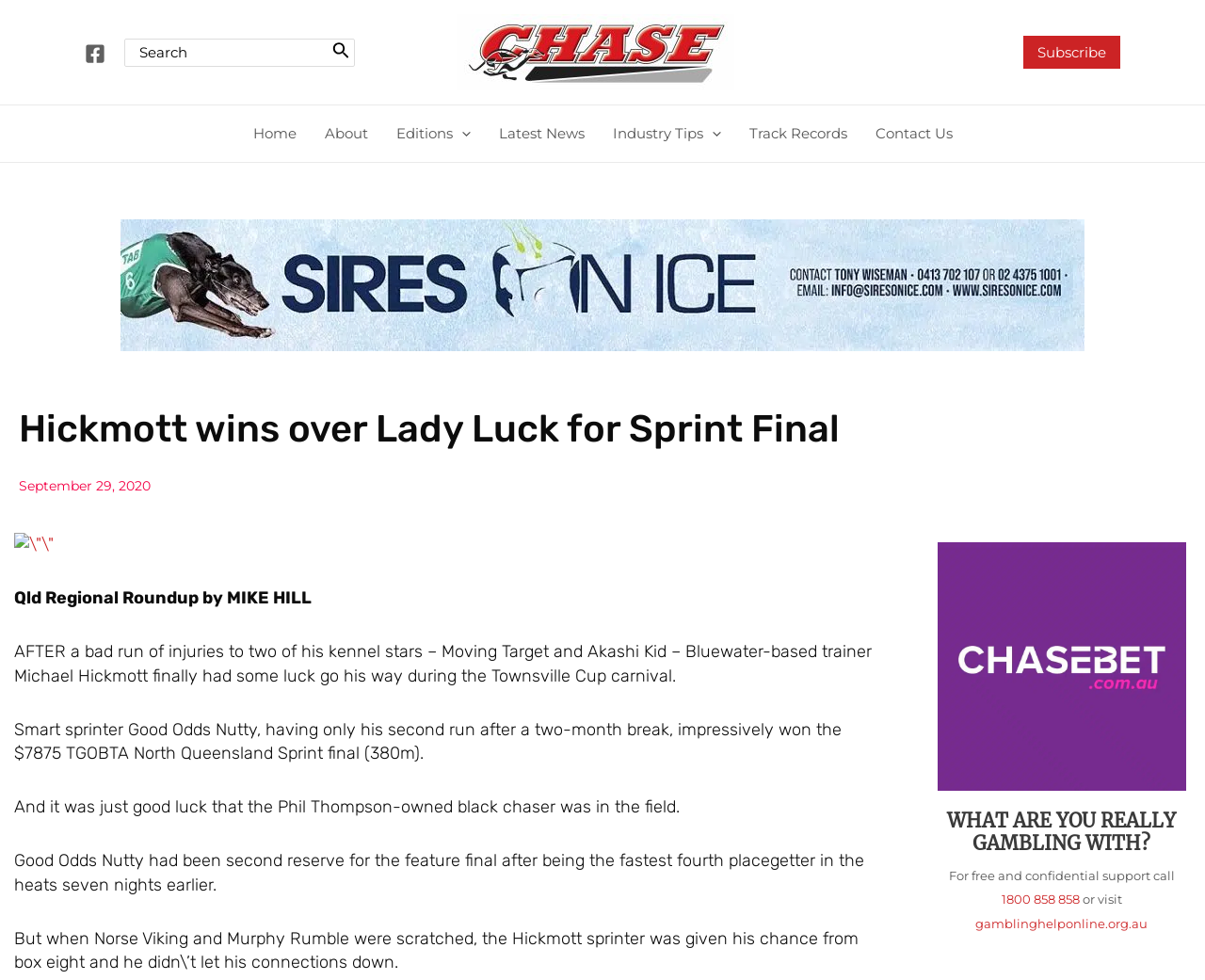What is the purpose of the 'Visit Chasebet.com.au' link?
Examine the image closely and answer the question with as much detail as possible.

I inferred the purpose by looking at the link element with the text 'Visit Chasebet.com.au' and the image associated with it, which suggests that it is a promotional link to a betting website.